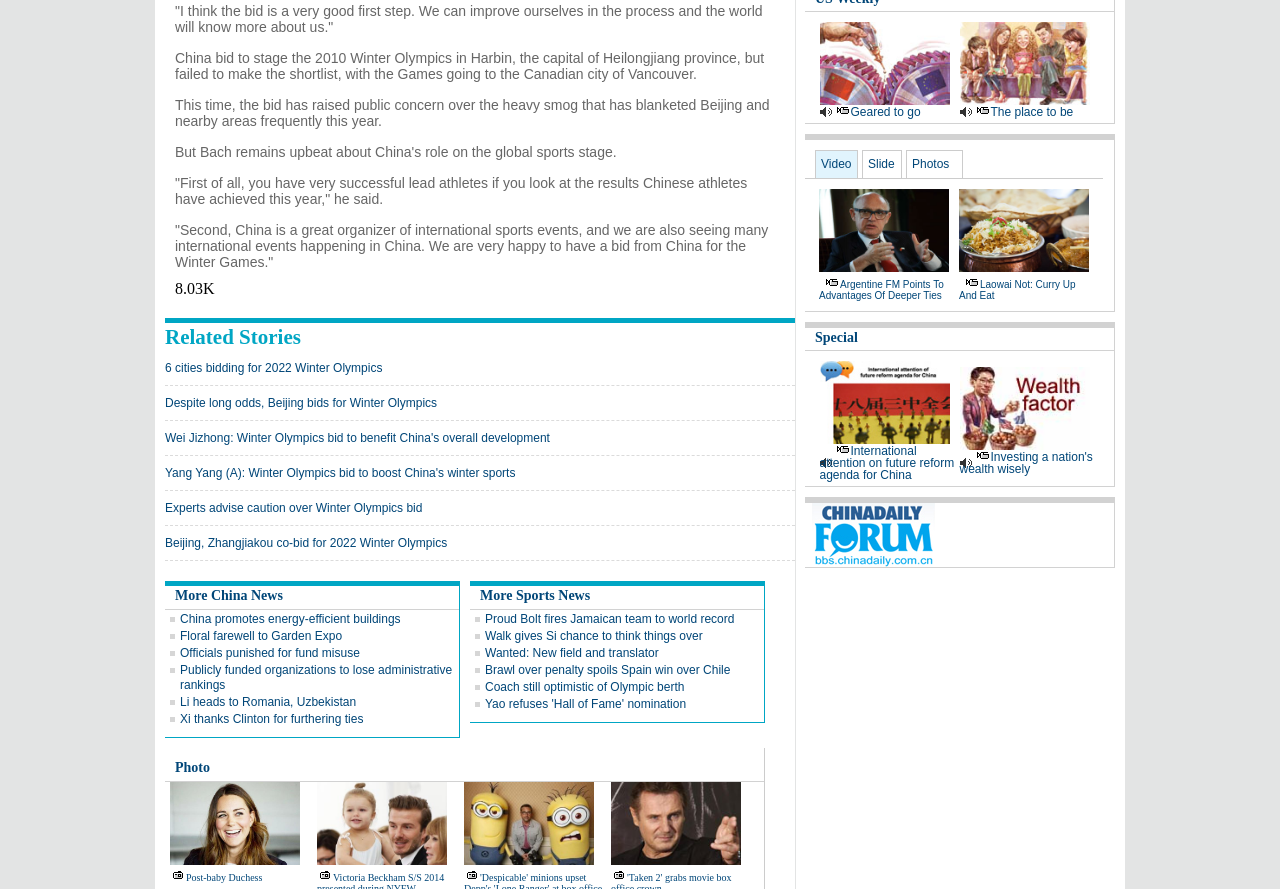What is the number of comments on the article?
Refer to the image and provide a concise answer in one word or phrase.

8.03K